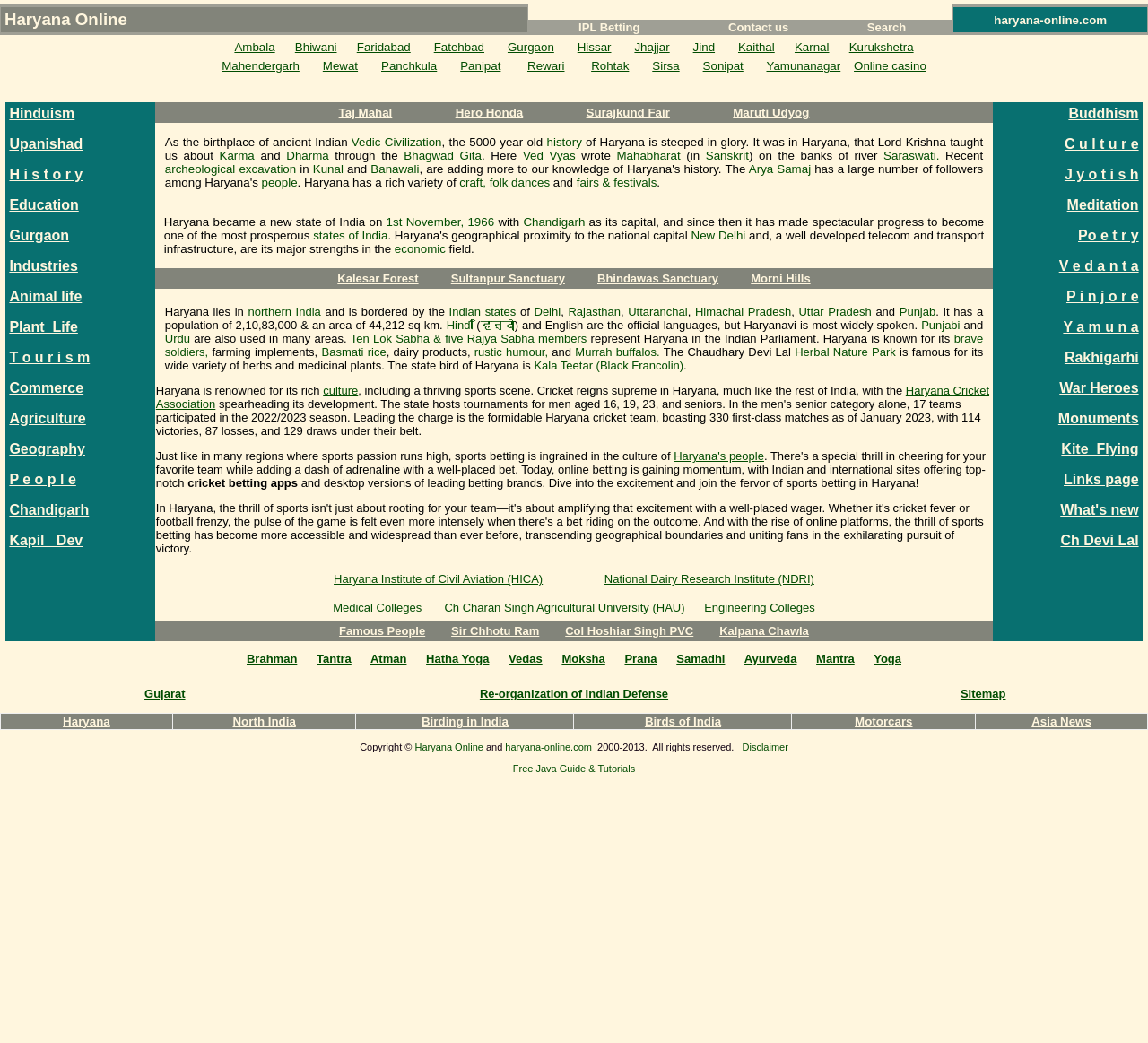How many links are there in the first table?
Analyze the image and deliver a detailed answer to the question.

In the first table, we can count the number of links by iterating through the table cells and finding the link elements. There are 24 links in total, each leading to a webpage with more information about a district in Haryana.